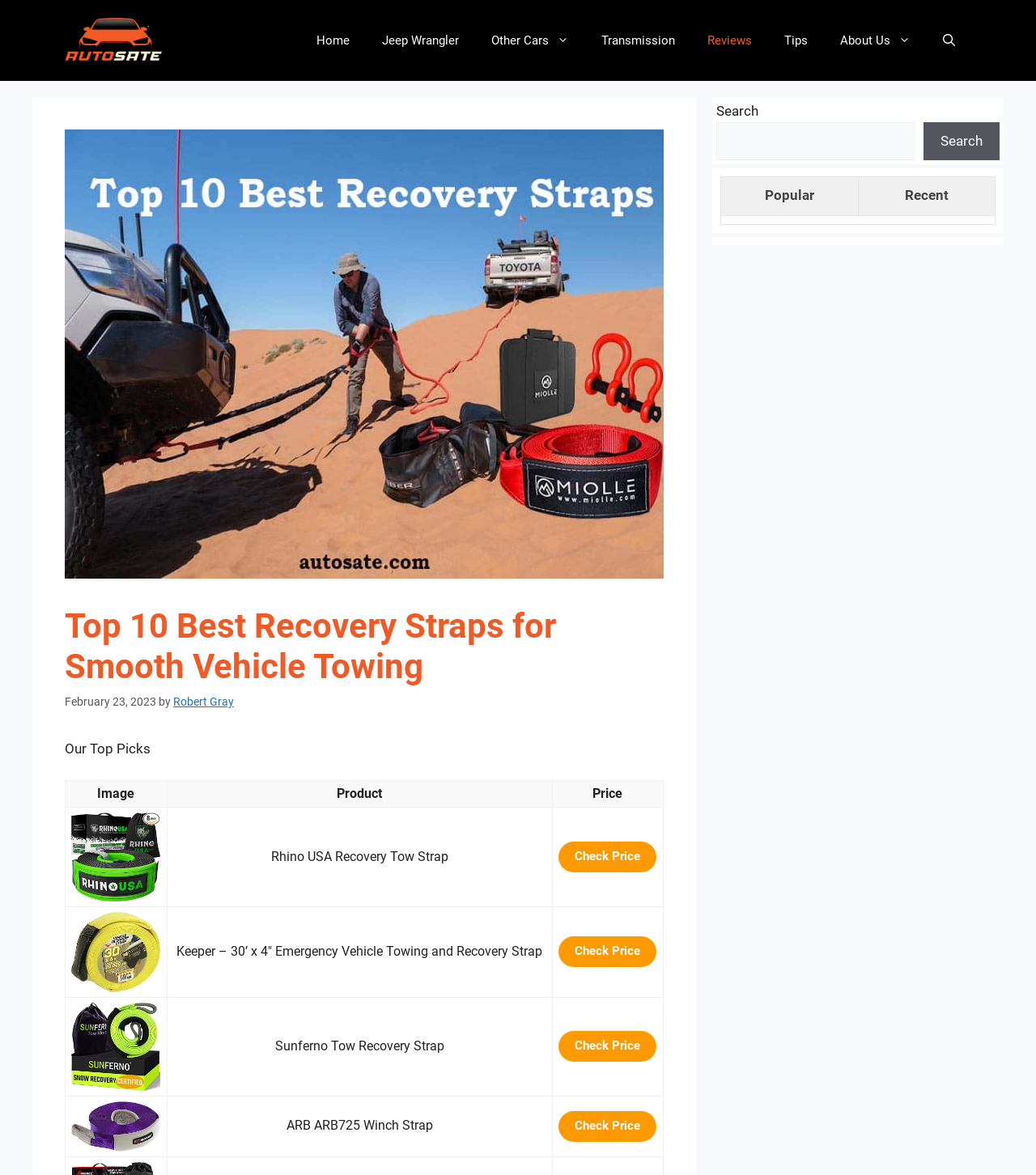Specify the bounding box coordinates of the area to click in order to follow the given instruction: "Search for something."

[0.691, 0.104, 0.883, 0.136]